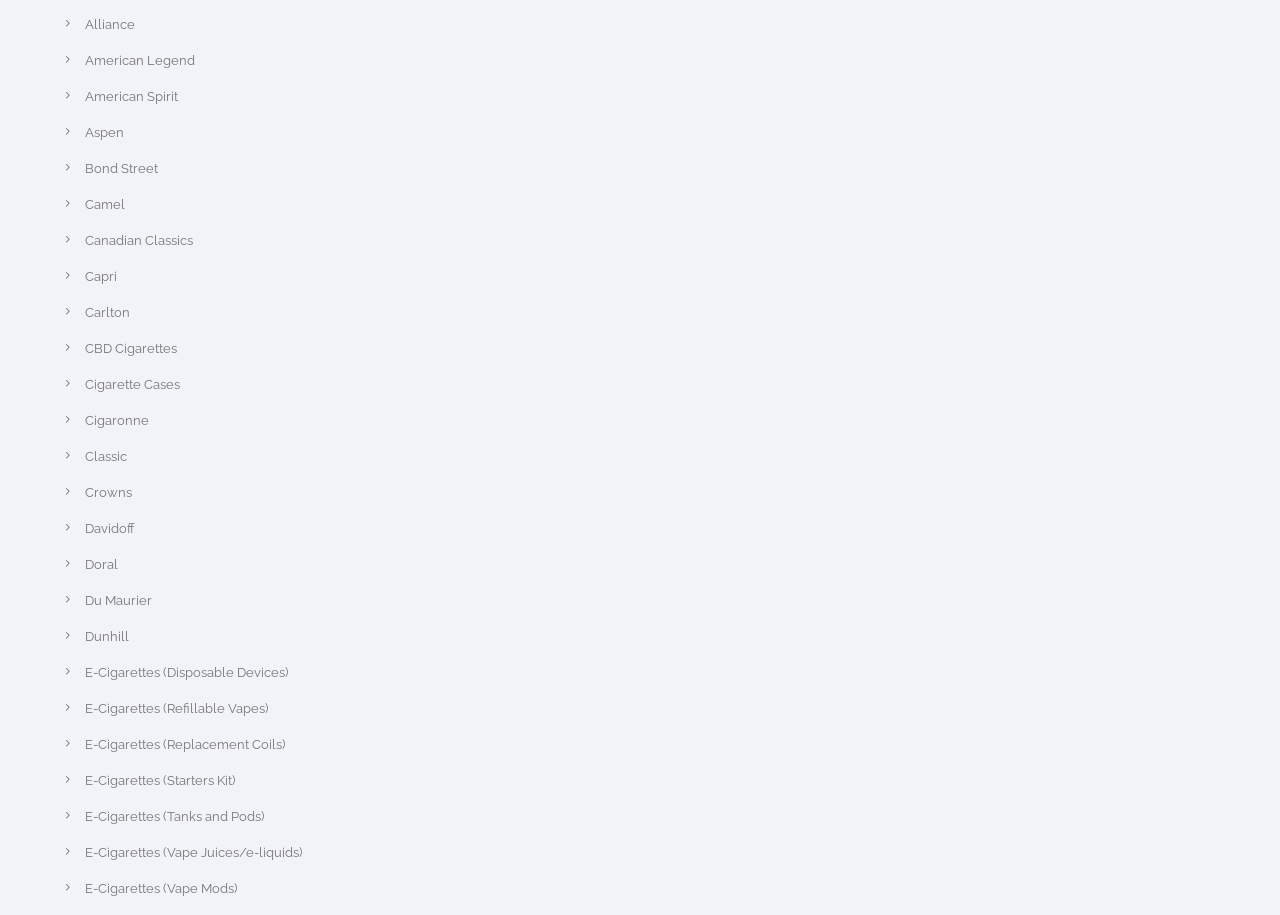Identify the bounding box coordinates for the UI element described as: "E-Cigarettes (Tanks and Pods)". The coordinates should be provided as four floats between 0 and 1: [left, top, right, bottom].

[0.066, 0.884, 0.206, 0.901]